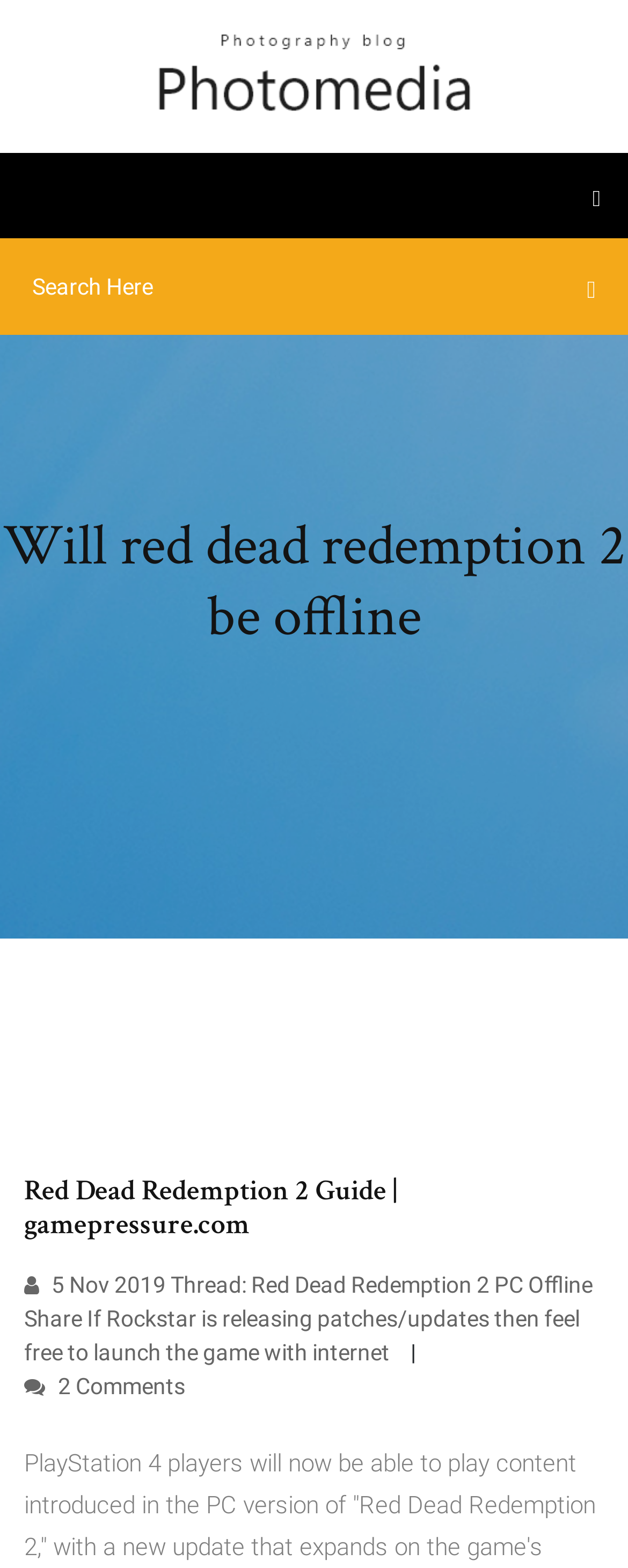Is there an image on the webpage?
Answer with a single word or phrase, using the screenshot for reference.

Yes